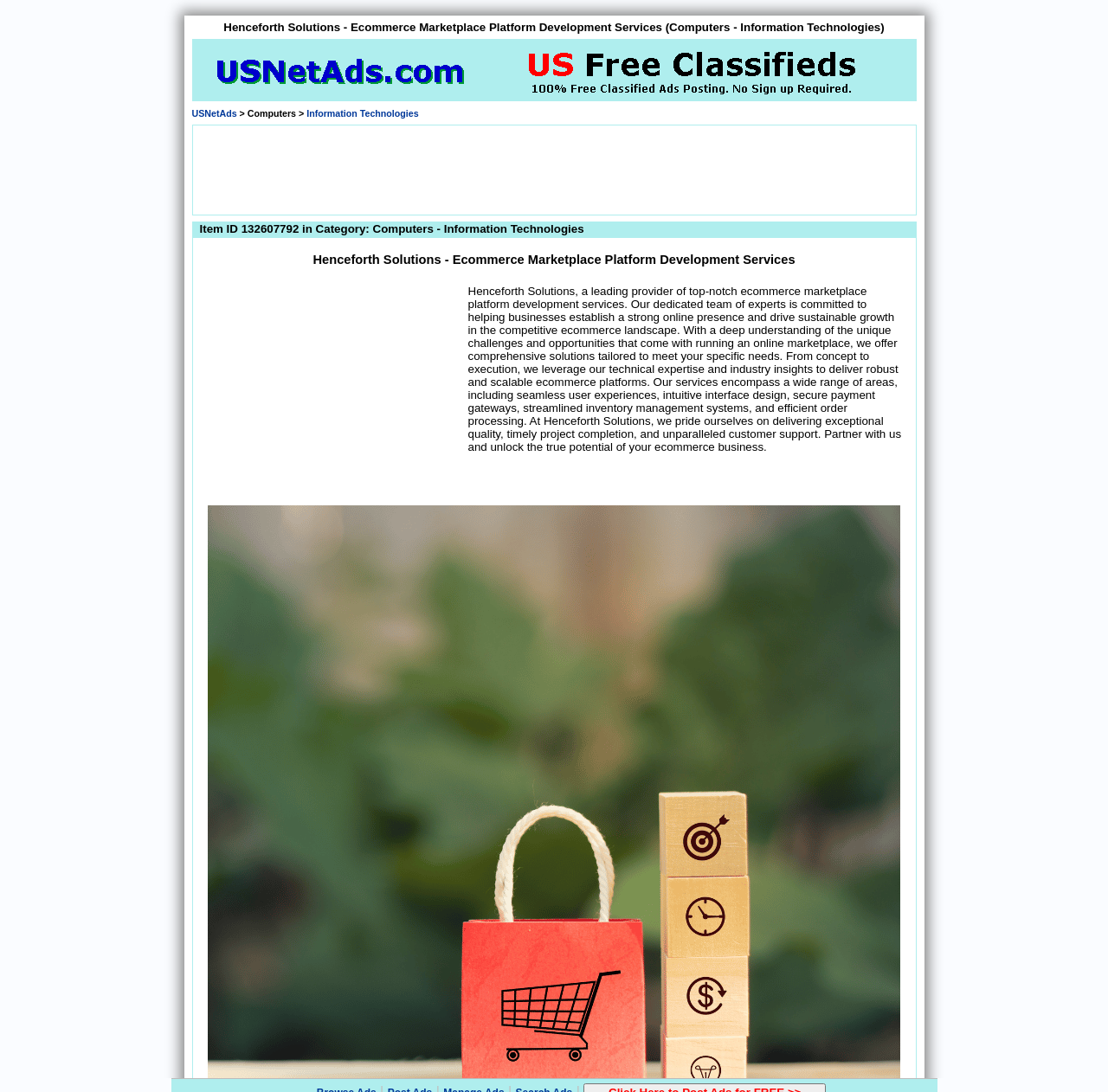What is the company's goal?
Please give a detailed and elaborate explanation in response to the question.

The company's goal is to help businesses establish a strong online presence and drive sustainable growth in the competitive ecommerce landscape, as stated in the webpage content.